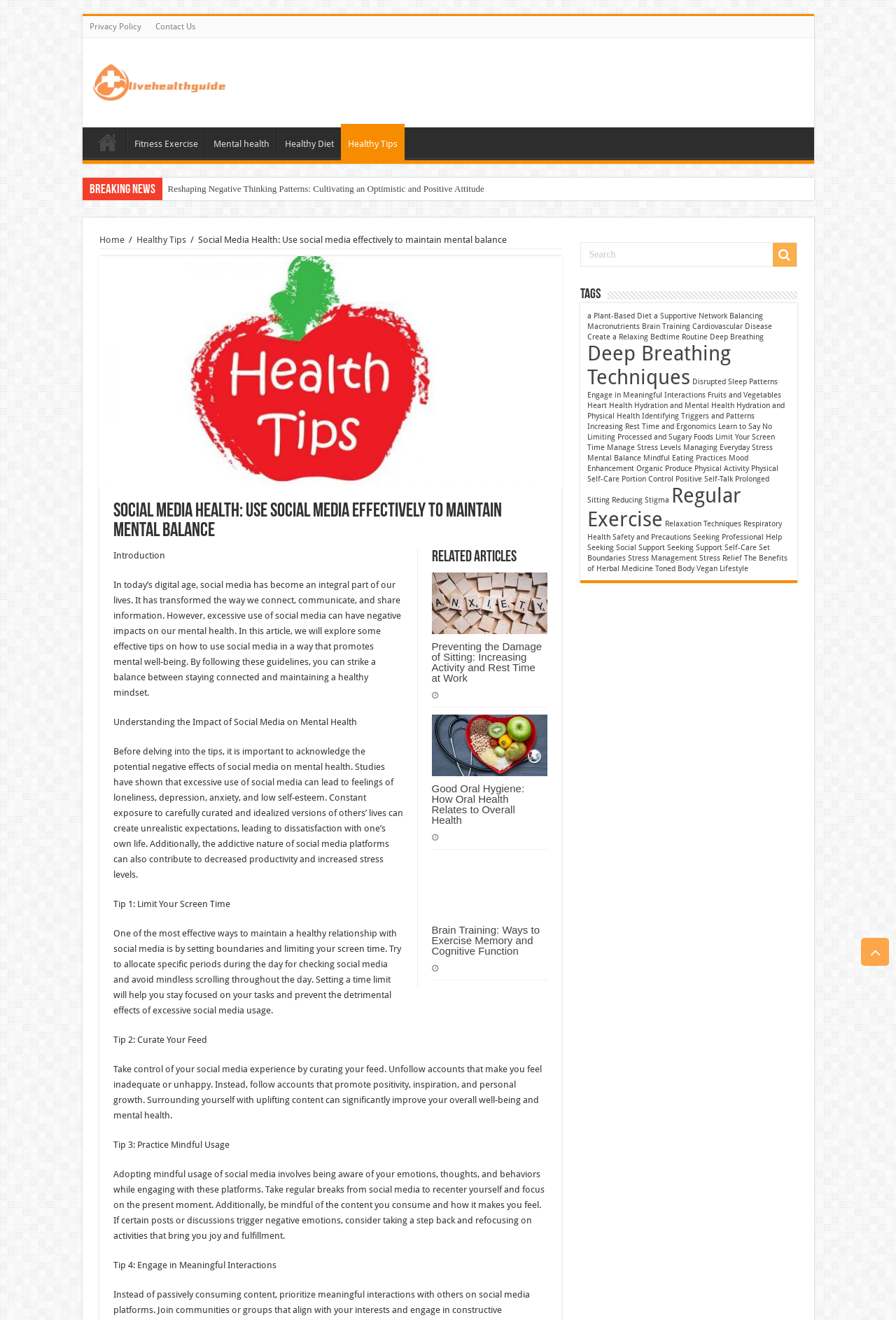Determine the coordinates of the bounding box for the clickable area needed to execute this instruction: "Read about 'Helping amputees - George Gordon'".

None